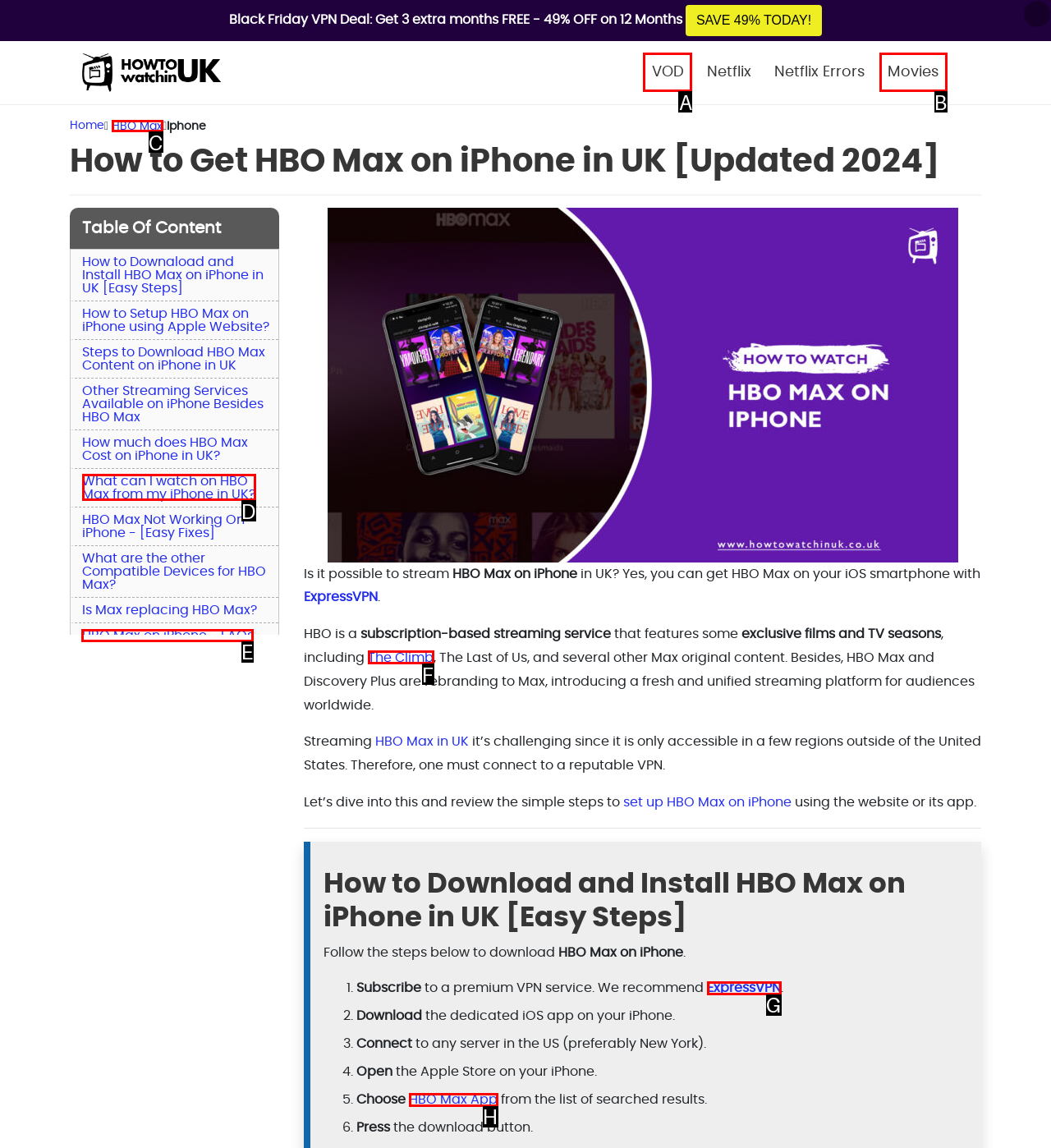Which lettered option should be clicked to achieve the task: Check out the FAQs on HBO Max on iPhone? Choose from the given choices.

E